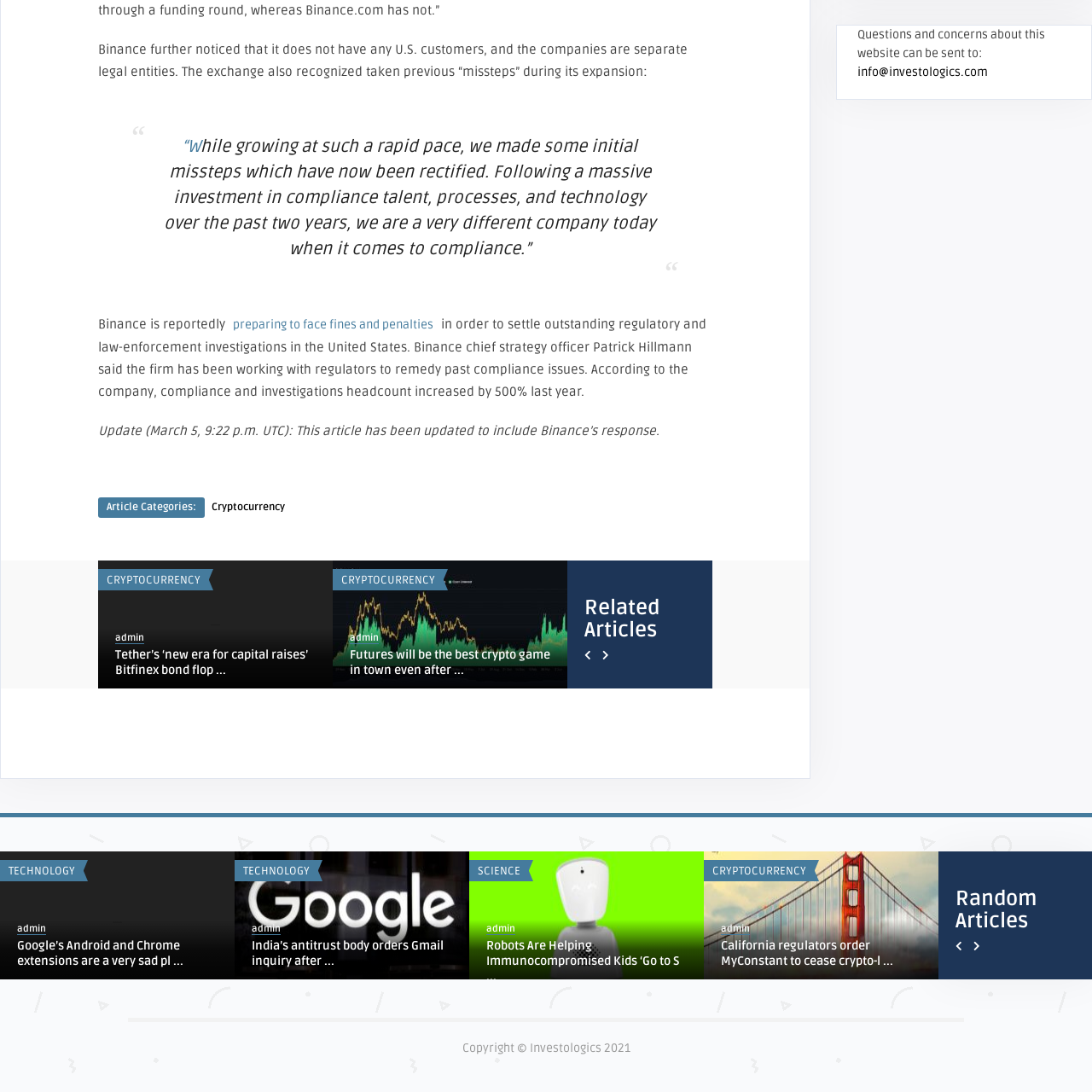What is Binance reportedly facing?
Examine the image outlined by the red bounding box and answer the question with as much detail as possible.

According to the caption, Binance is reportedly facing fines and has acknowledged past missteps during its expansion, which suggests that Binance is facing fines.